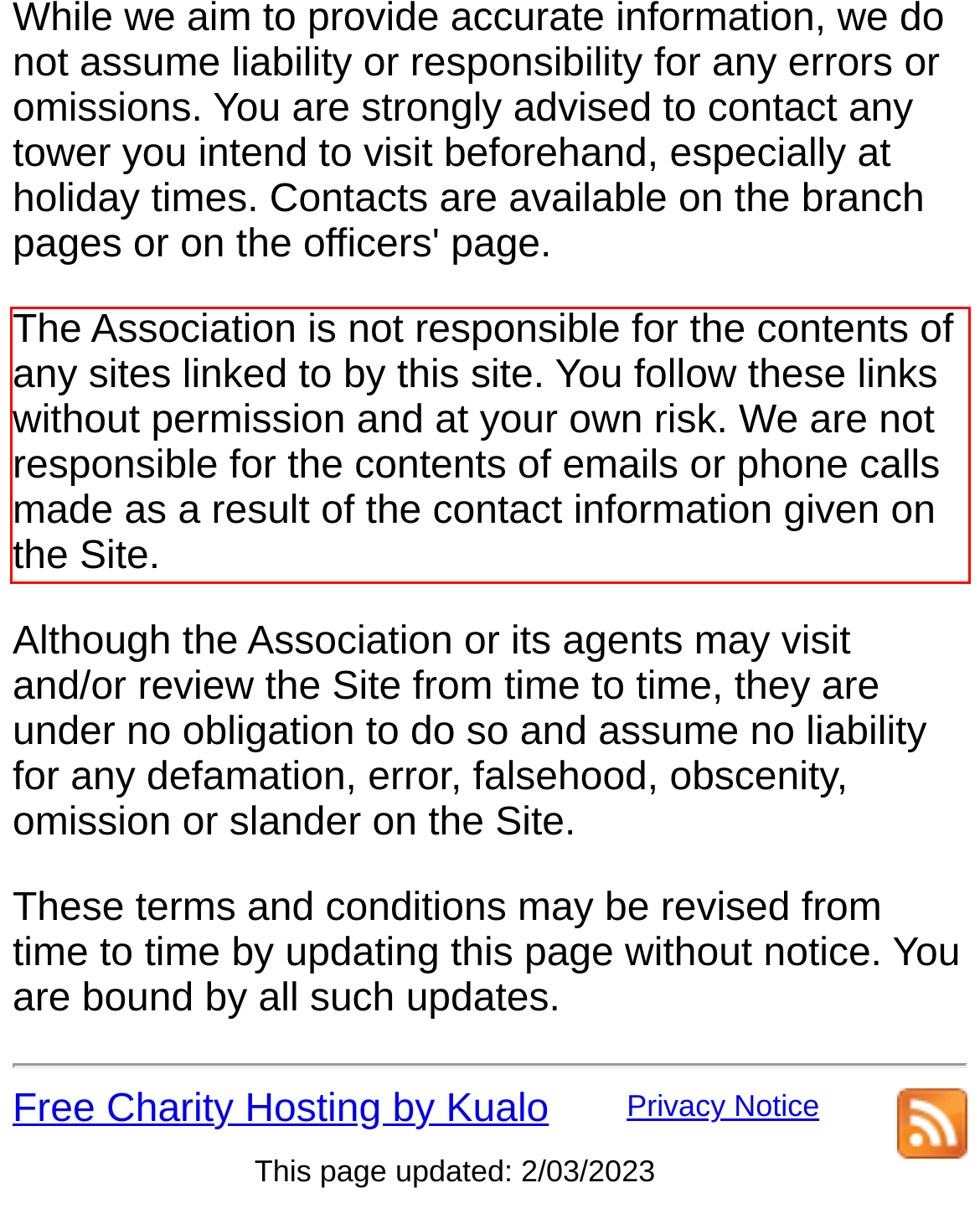View the screenshot of the webpage and identify the UI element surrounded by a red bounding box. Extract the text contained within this red bounding box.

The Association is not responsible for the contents of any sites linked to by this site. You follow these links without permission and at your own risk. We are not responsible for the contents of emails or phone calls made as a result of the contact information given on the Site.